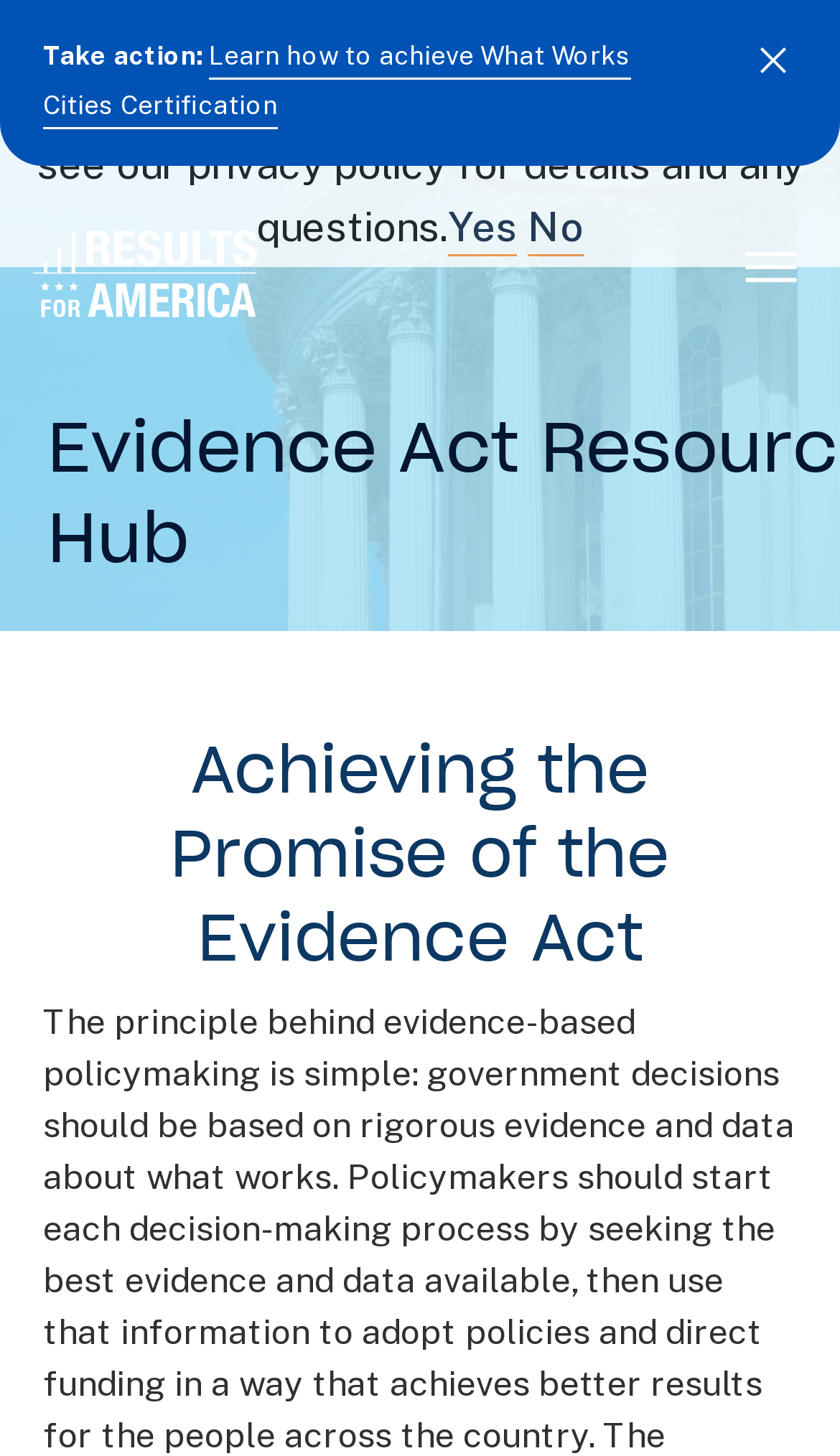Please give a short response to the question using one word or a phrase:
What type of image is displayed next to the 'Achieving the Promise of the Evidence Act' heading?

Unknown